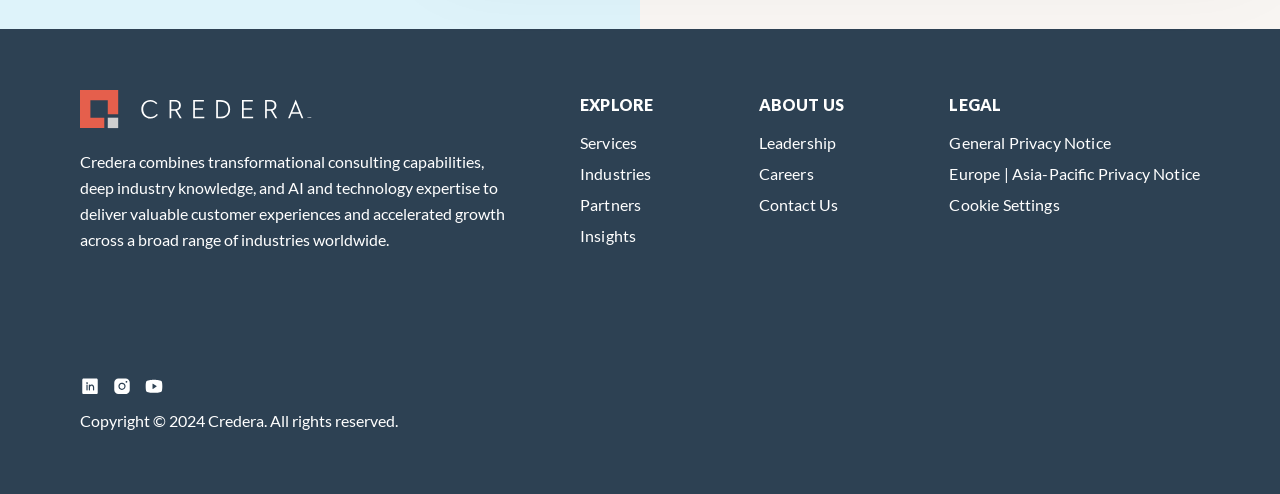What social media platforms are linked on this webpage?
Based on the screenshot, provide a one-word or short-phrase response.

LinkedIn, Instagram, Youtube